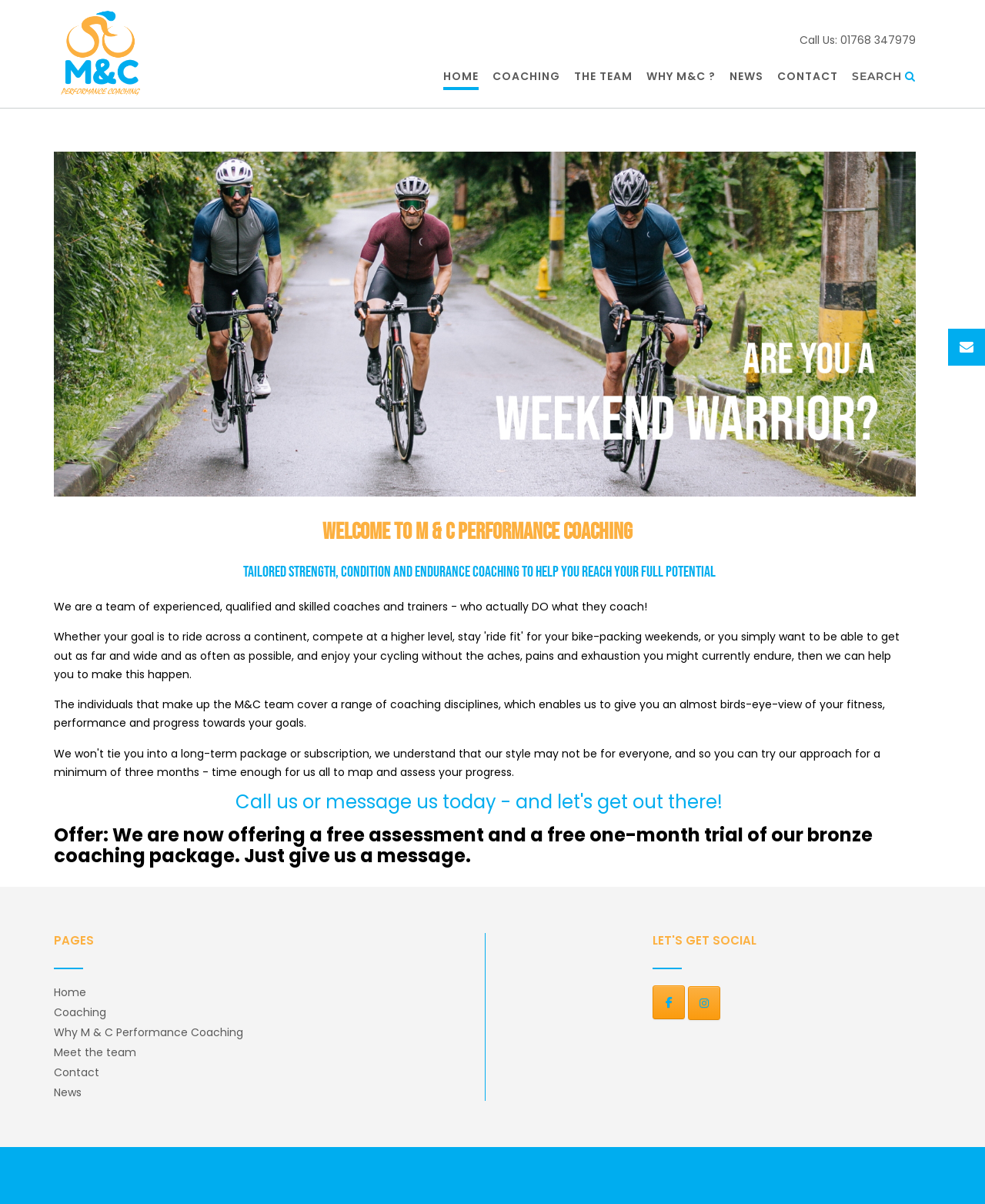Based on the visual content of the image, answer the question thoroughly: What is the role of the M&C team?

I found the role of the M&C team by reading the StaticText element that says 'We are a team of experienced, qualified and skilled coaches and trainers - who actually DO what they coach!' located in the main content area of the webpage.